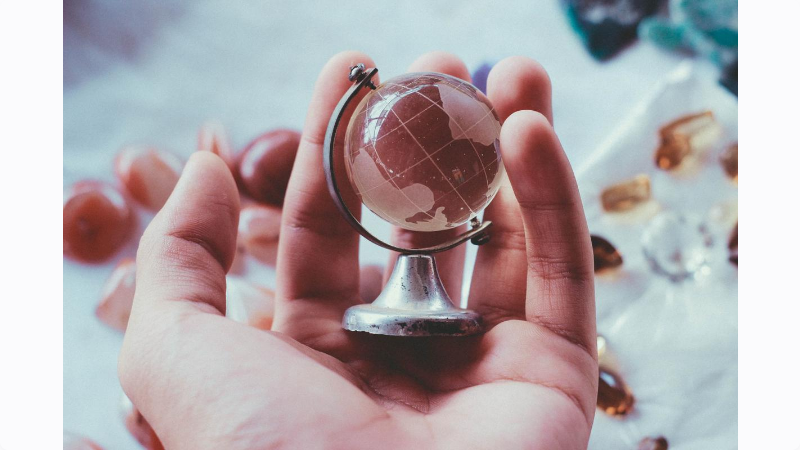What is the theme of the composition?
Using the image, answer in one word or phrase.

exploration and accessibility